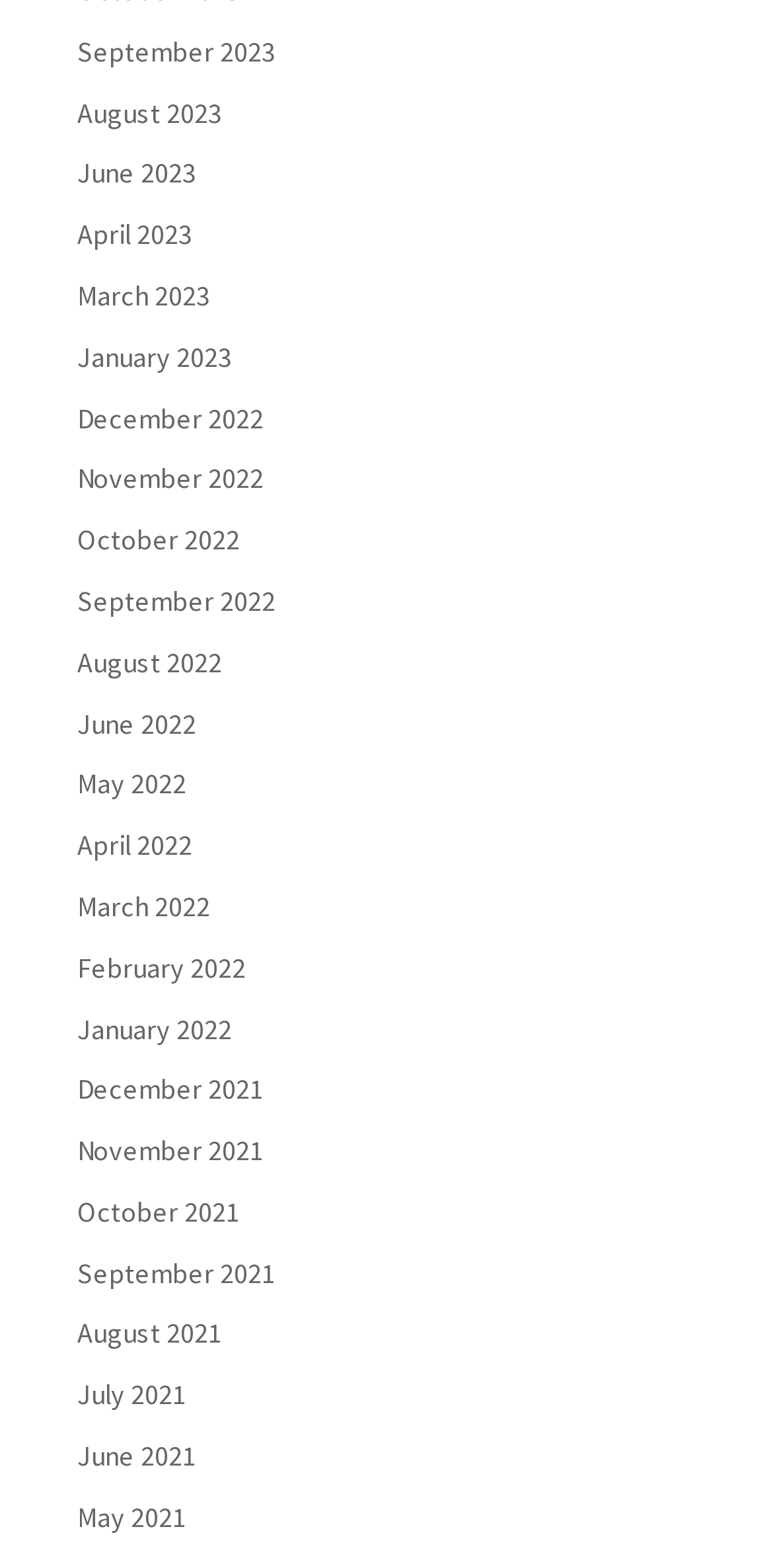Using the elements shown in the image, answer the question comprehensively: What is the earliest month listed?

By scanning the list of links, I can see that the last link is 'May 2021', which suggests that it is the earliest month listed.